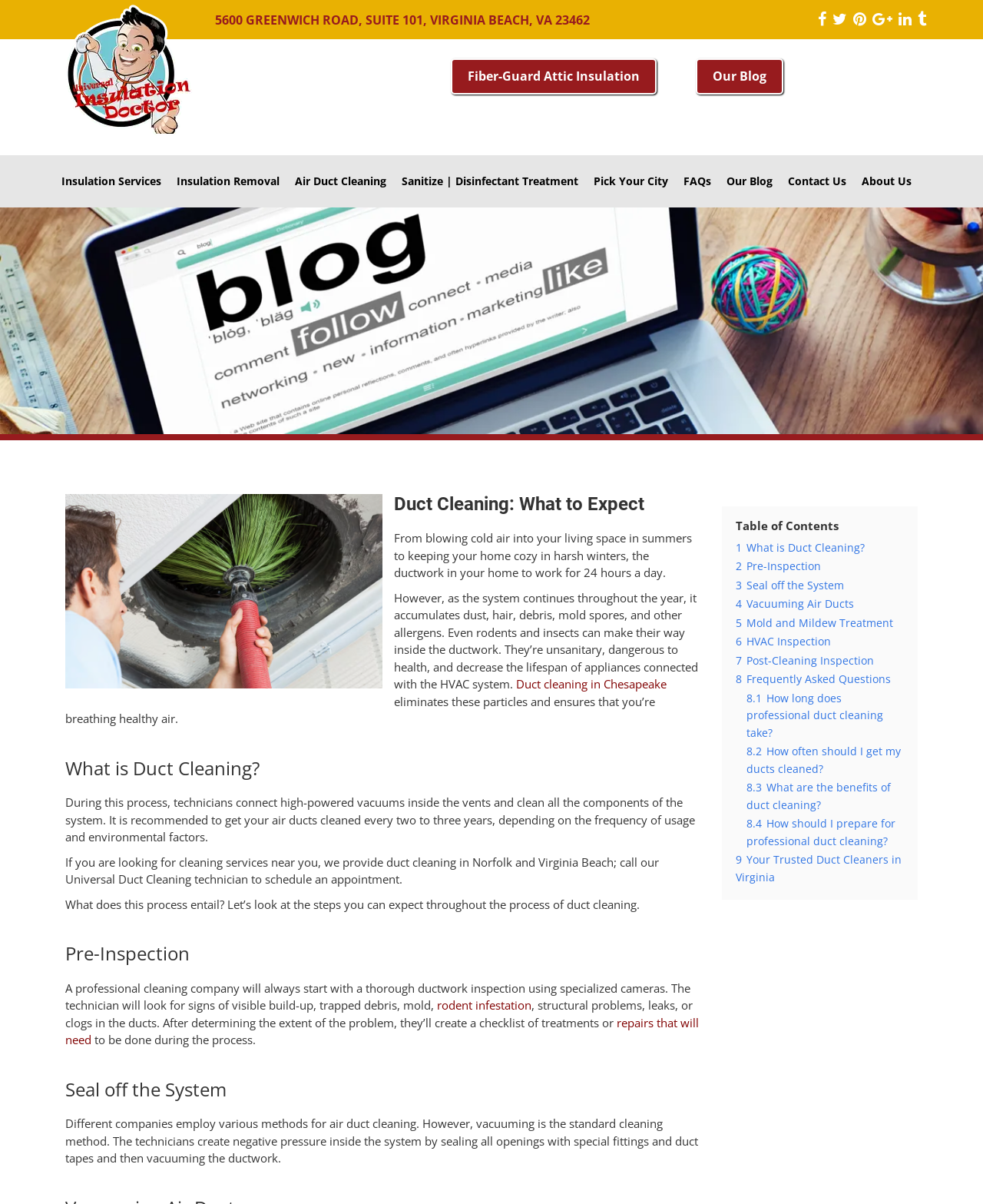Please identify the bounding box coordinates of the region to click in order to complete the task: "View 'Insulation Services'". The coordinates must be four float numbers between 0 and 1, specified as [left, top, right, bottom].

[0.055, 0.129, 0.172, 0.172]